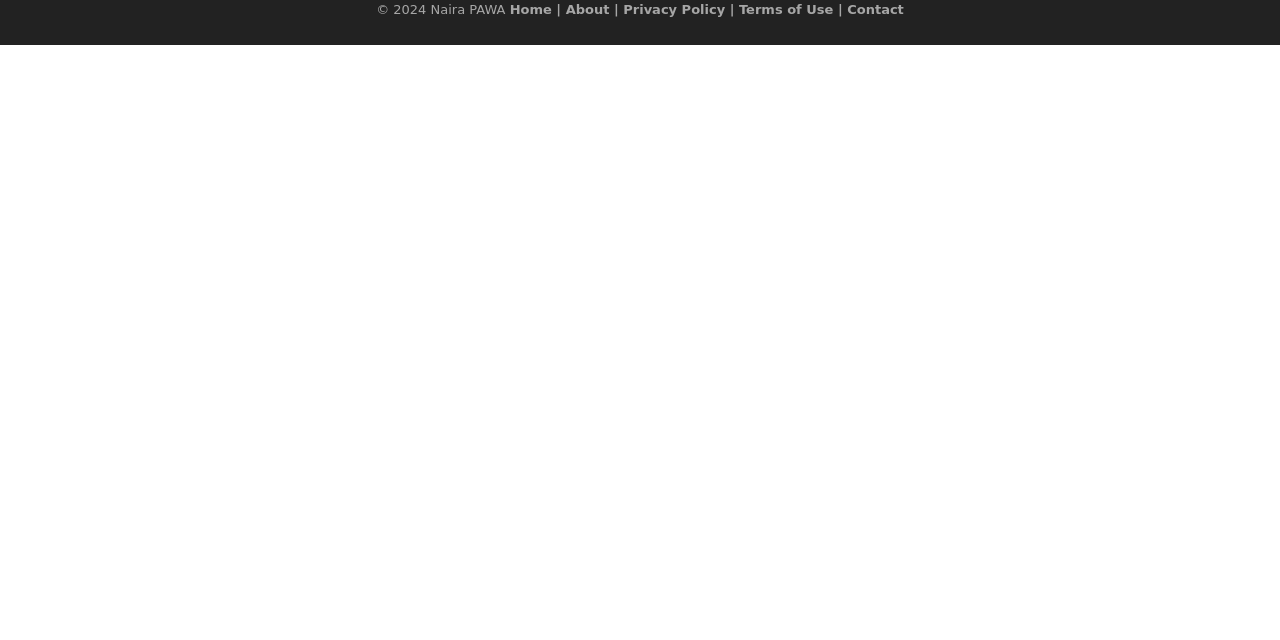Provide the bounding box coordinates of the HTML element this sentence describes: "About". The bounding box coordinates consist of four float numbers between 0 and 1, i.e., [left, top, right, bottom].

[0.442, 0.003, 0.476, 0.026]